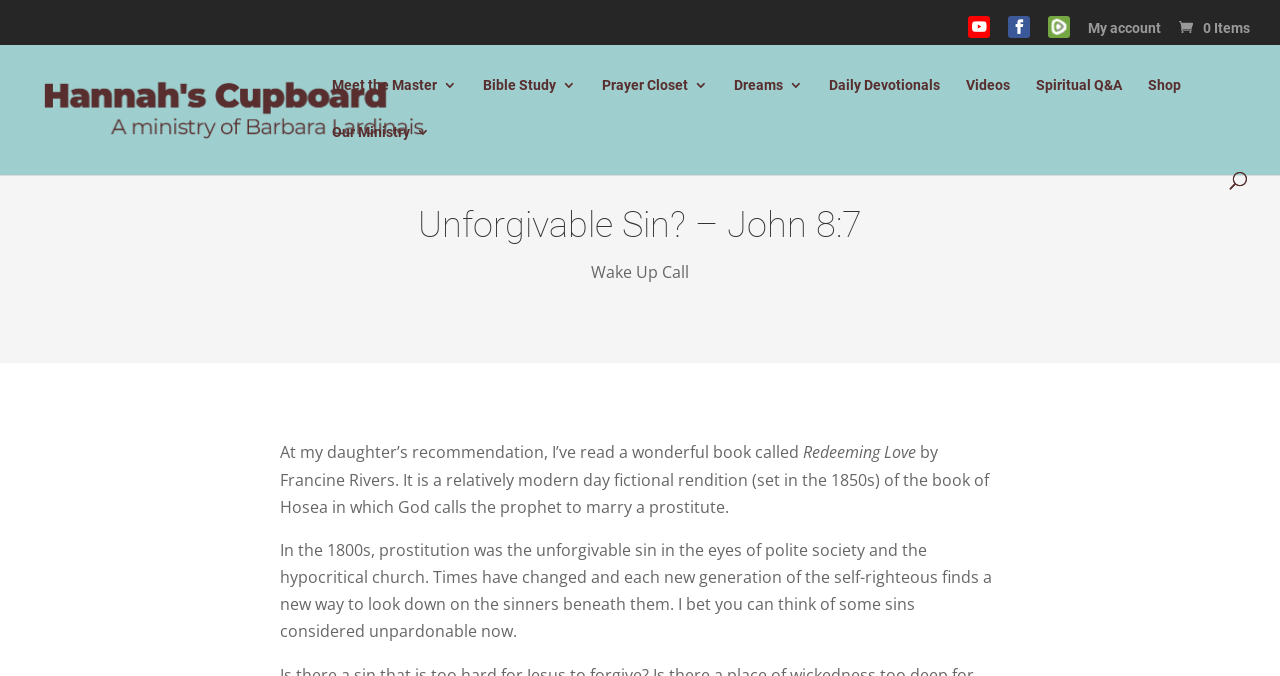Utilize the details in the image to thoroughly answer the following question: What is the name of the website?

The name of the website is 'Hannah's Cupboard', as indicated by the link 'Hannah's Cupboard' and the image with the same name at the top of the page.